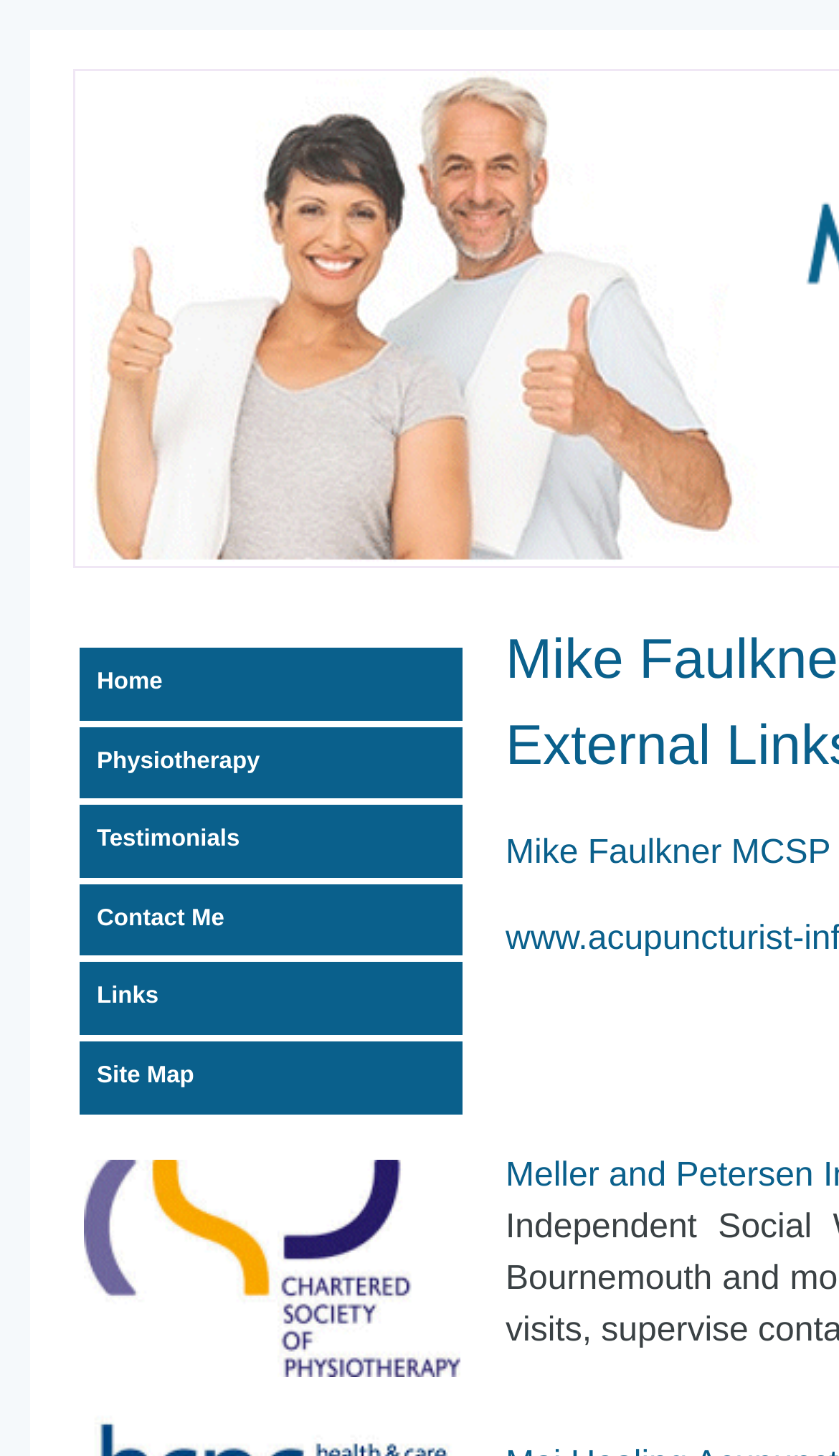Can you find and provide the title of the webpage?

Mike Faulkner M.C.S.P., Physiotherapy Portsmouth